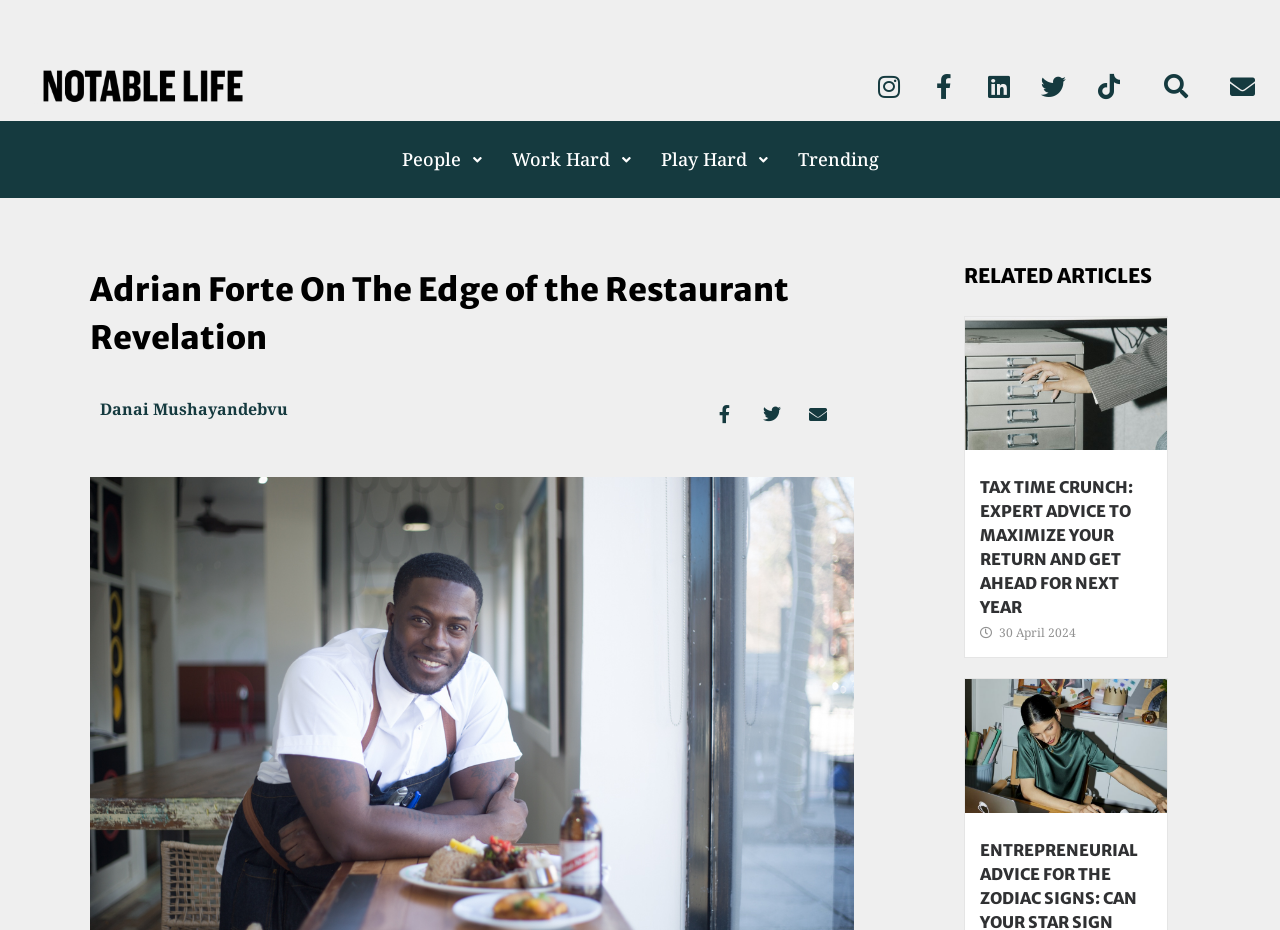Given the content of the image, can you provide a detailed answer to the question?
How many related articles are shown?

Under the 'RELATED ARTICLES' heading, I found one article with a heading 'TAX TIME CRUNCH: EXPERT ADVICE TO MAXIMIZE YOUR RETURN AND GET AHEAD FOR NEXT YEAR'. This article is likely a related article to the main article.